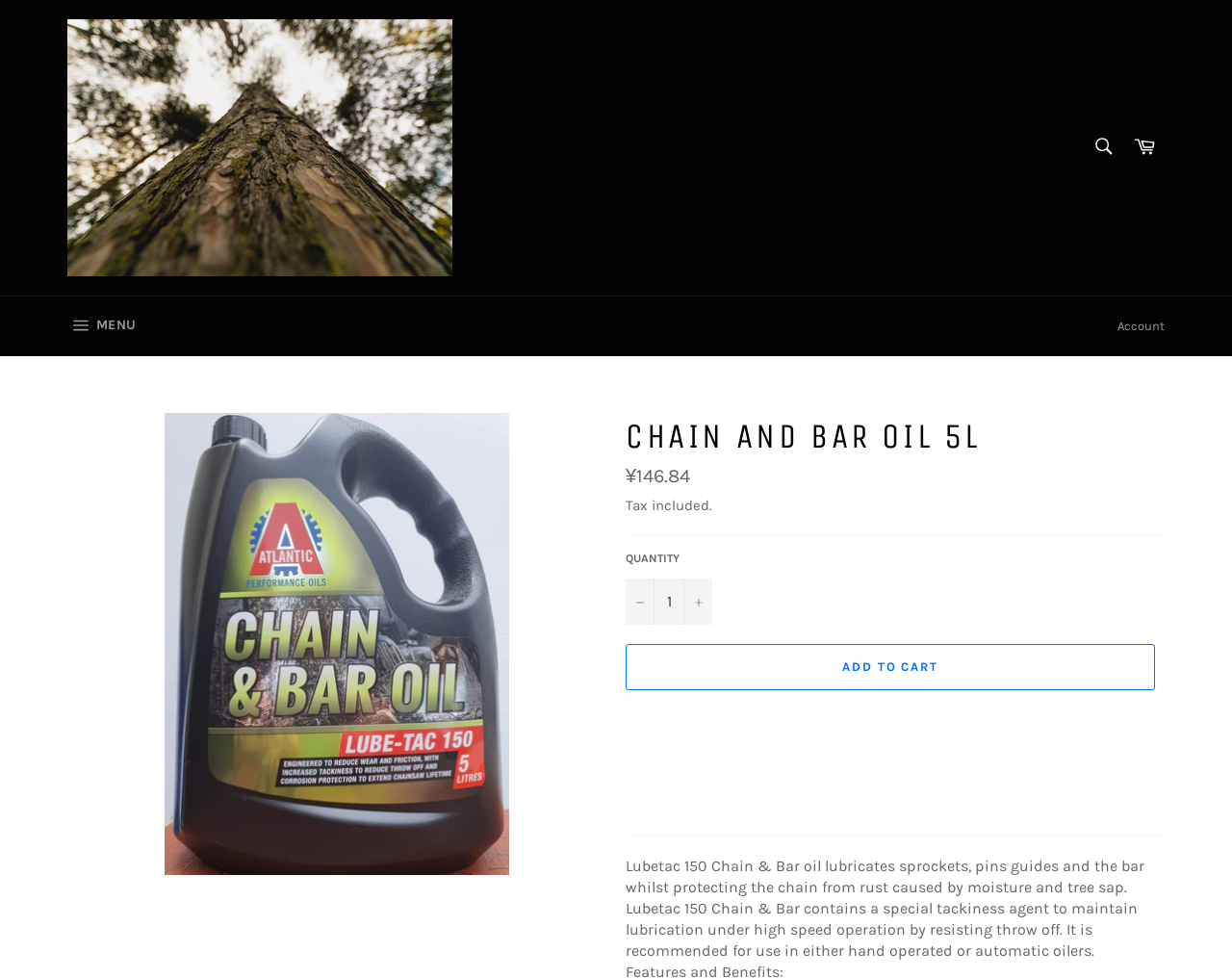What is the orientation of the separator element?
Using the picture, provide a one-word or short phrase answer.

Horizontal